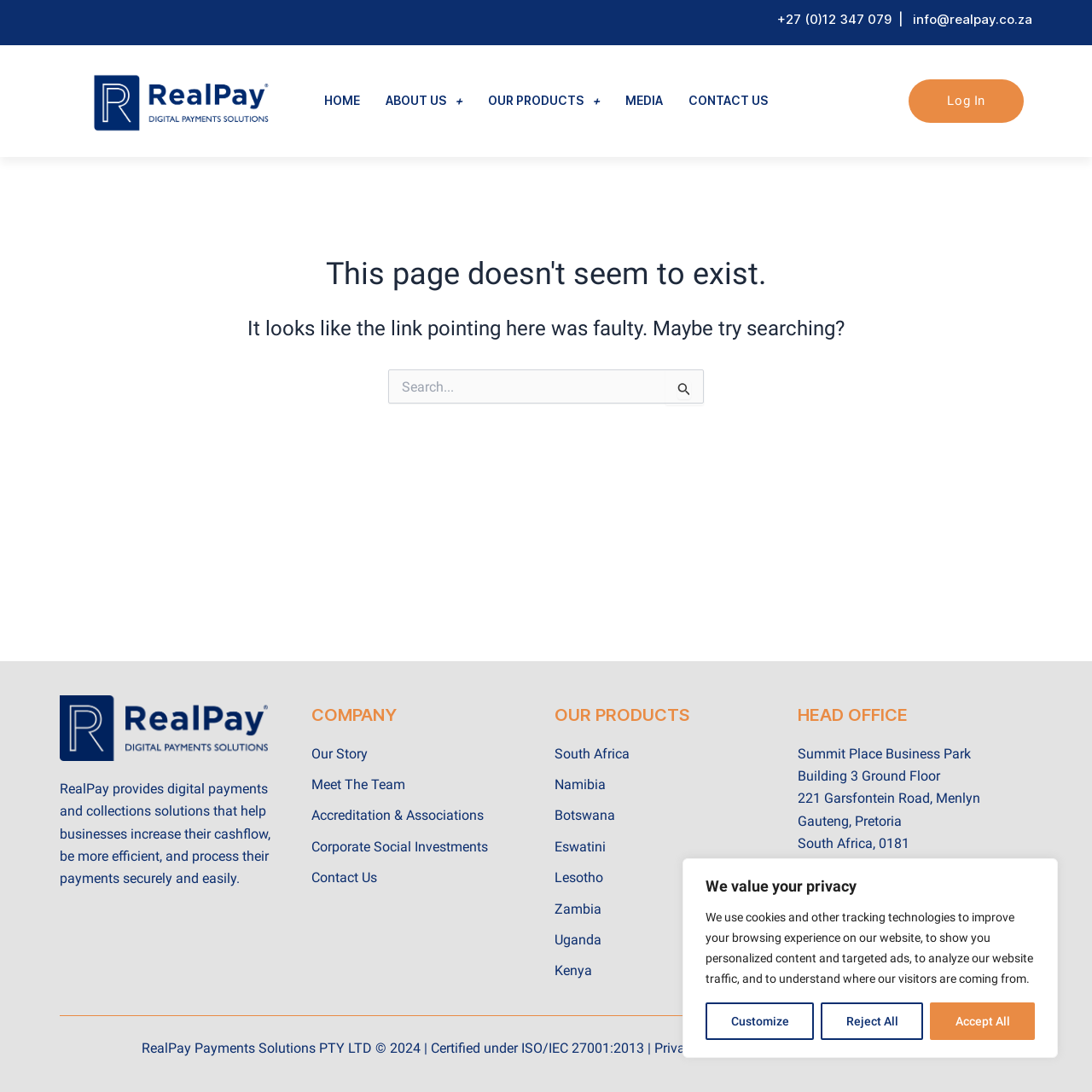Locate and extract the text of the main heading on the webpage.

This page doesn't seem to exist.